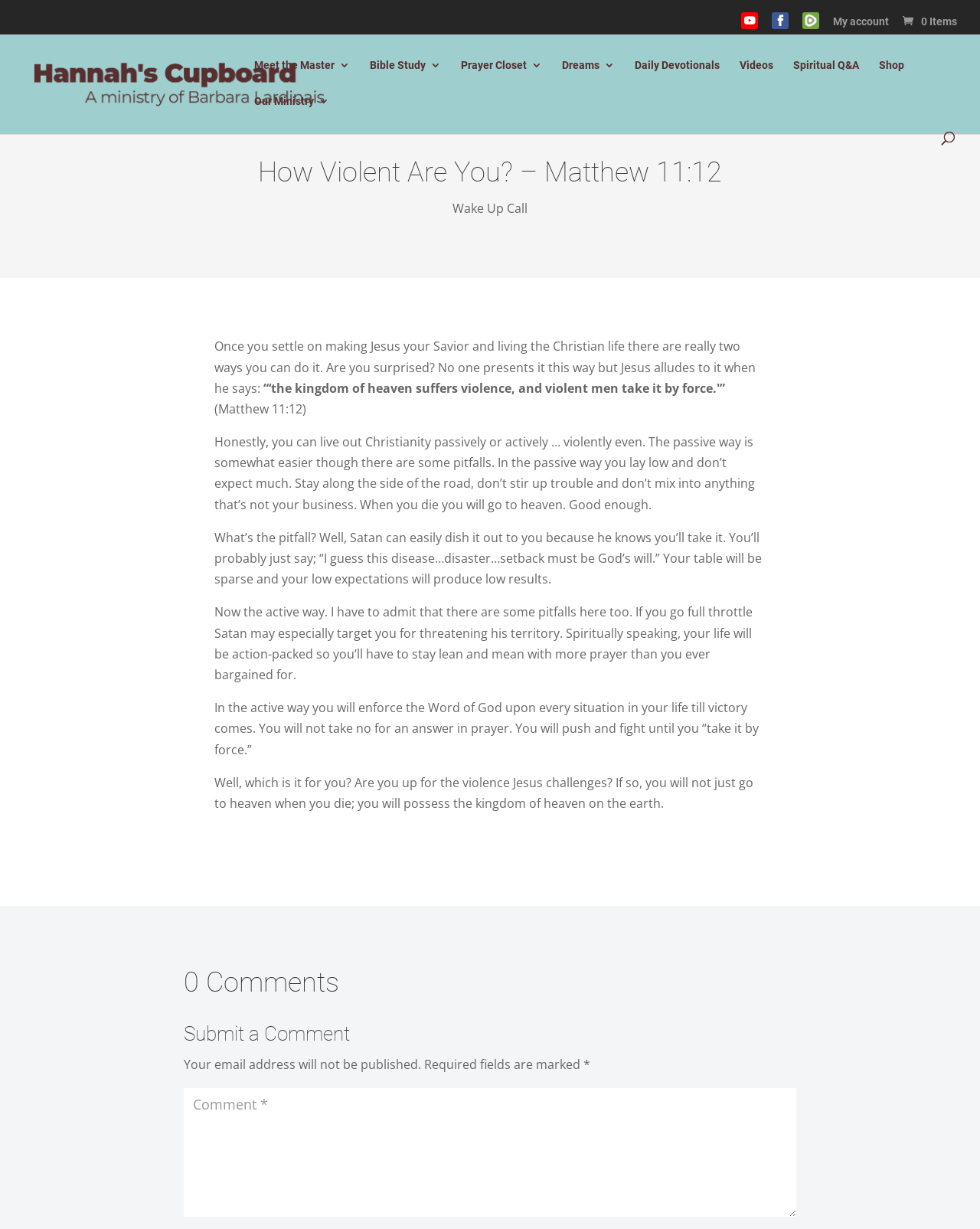Indicate the bounding box coordinates of the element that must be clicked to execute the instruction: "Search for something". The coordinates should be given as four float numbers between 0 and 1, i.e., [left, top, right, bottom].

[0.05, 0.028, 0.953, 0.029]